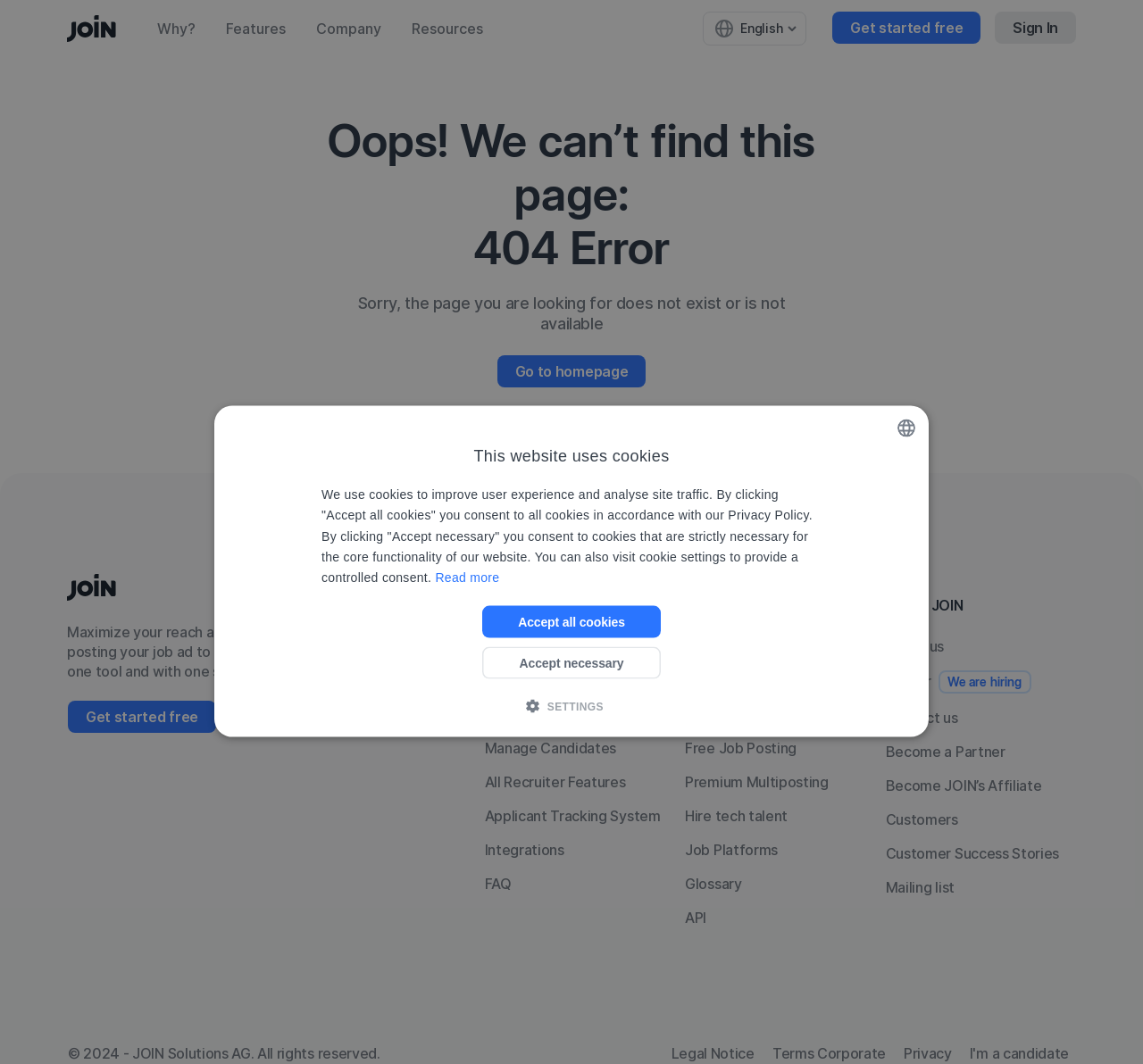Locate and extract the text of the main heading on the webpage.

Oops! We can’t find this page:
404 Error